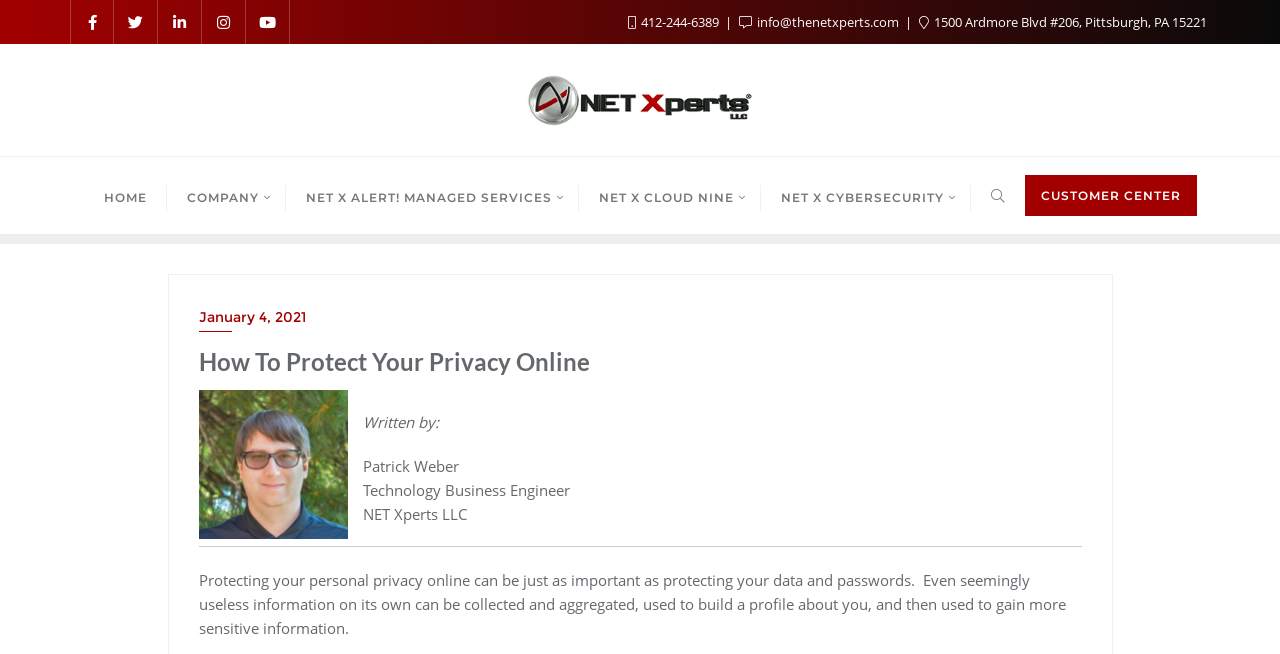Please find the bounding box coordinates of the element that must be clicked to perform the given instruction: "Read the article about protecting online privacy". The coordinates should be four float numbers from 0 to 1, i.e., [left, top, right, bottom].

[0.155, 0.518, 0.845, 0.596]